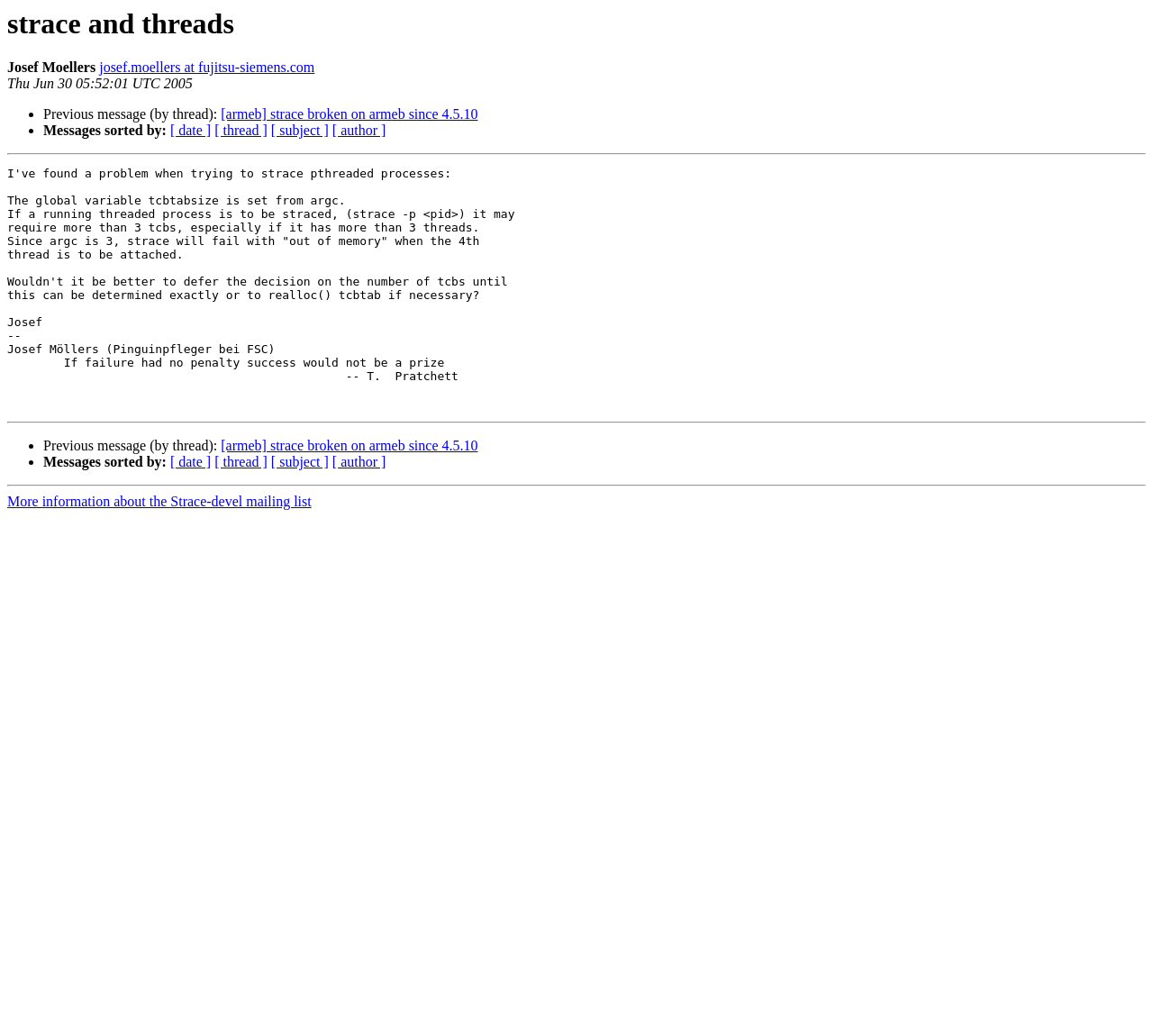Please identify the bounding box coordinates of the area that needs to be clicked to fulfill the following instruction: "View author information."

[0.086, 0.058, 0.273, 0.073]